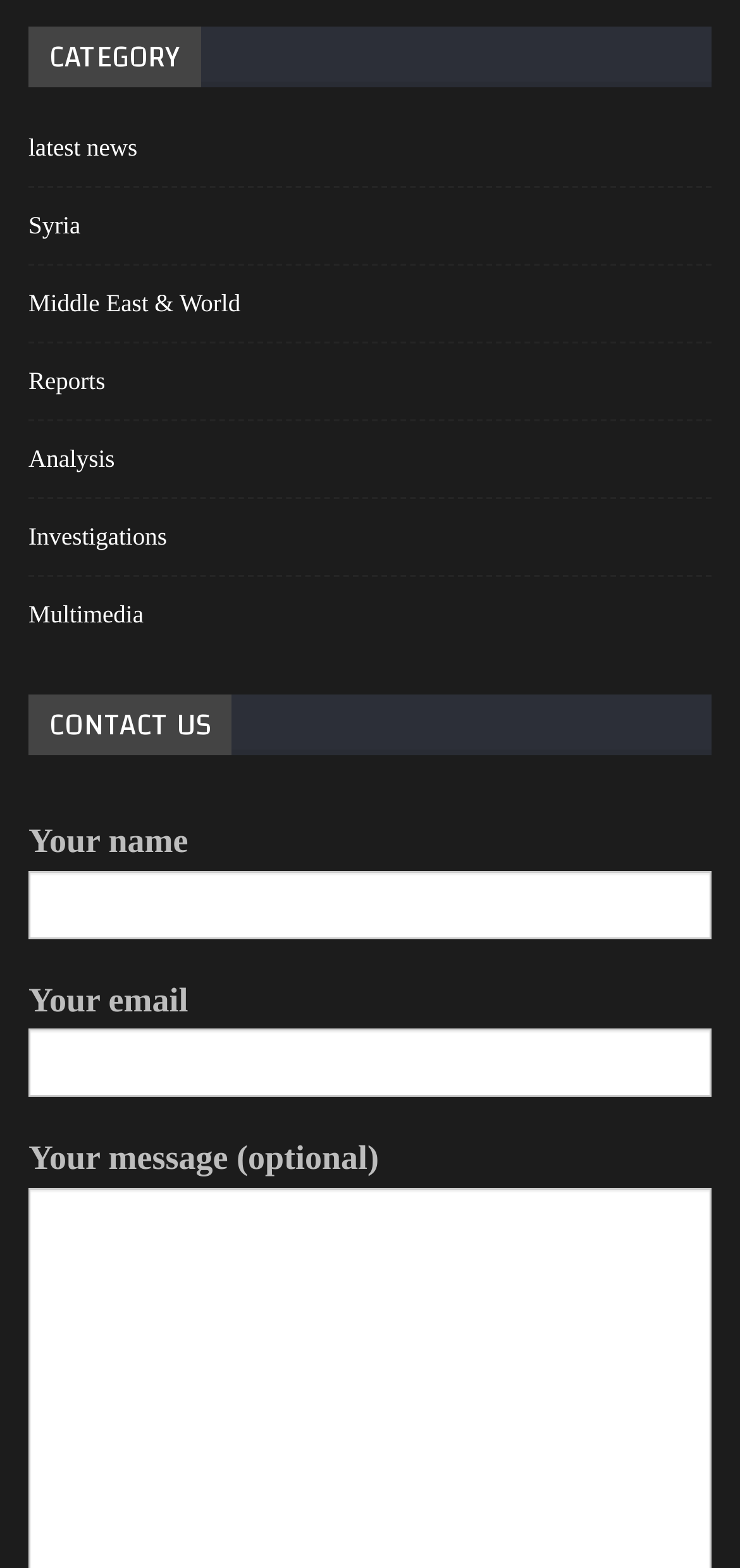Please pinpoint the bounding box coordinates for the region I should click to adhere to this instruction: "contact us".

[0.067, 0.444, 0.285, 0.481]